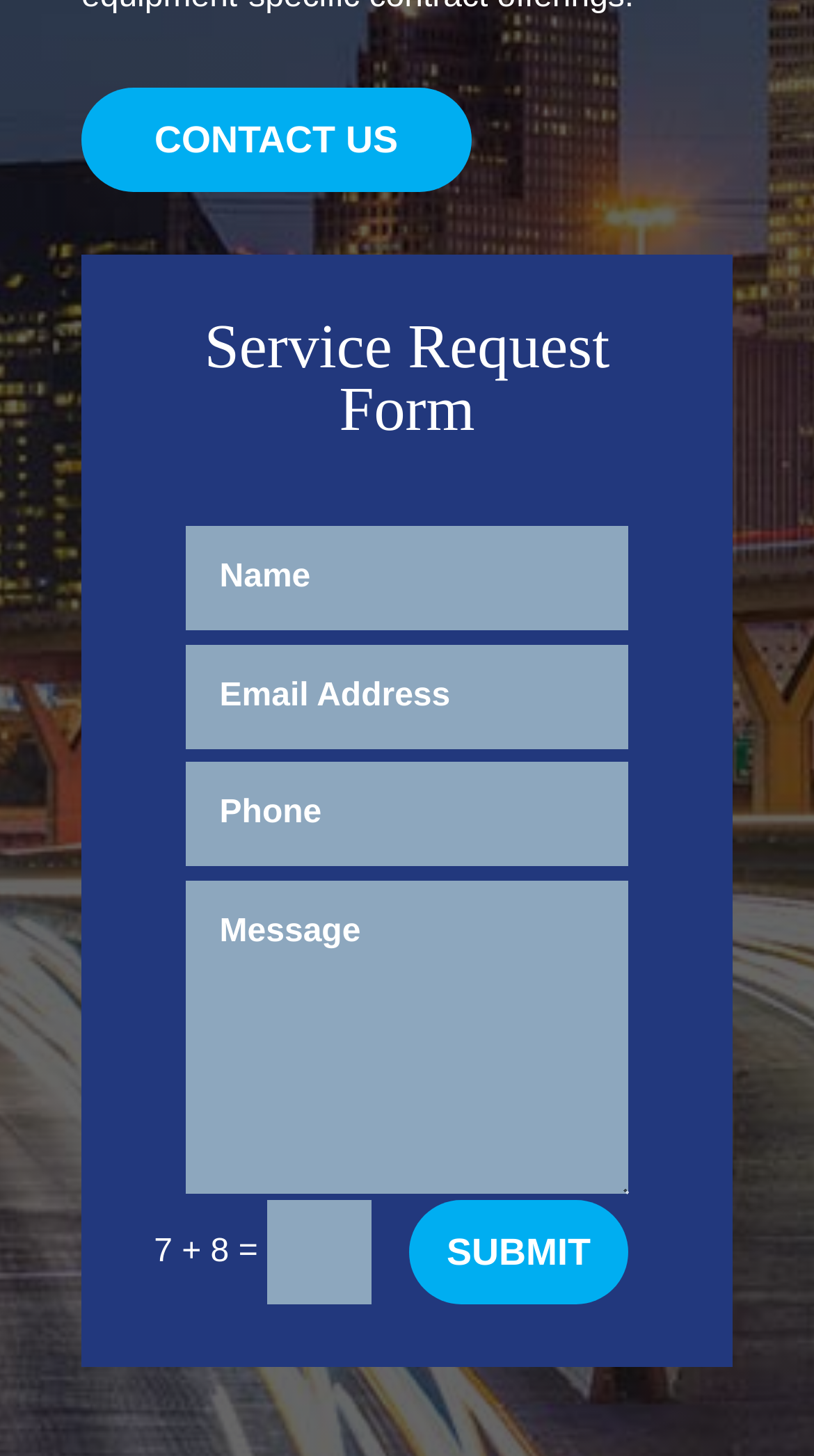Identify the bounding box coordinates for the UI element described as follows: "Submit". Ensure the coordinates are four float numbers between 0 and 1, formatted as [left, top, right, bottom].

[0.503, 0.825, 0.772, 0.896]